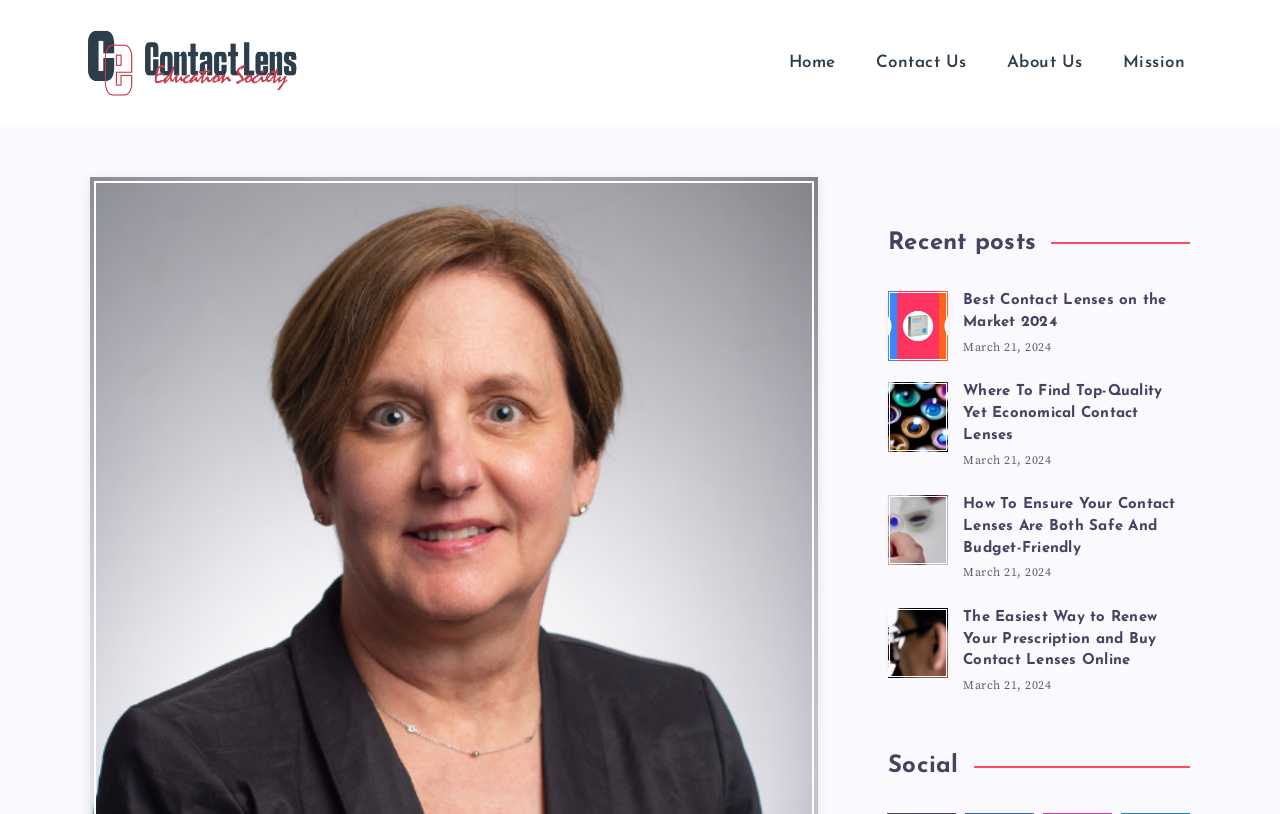Find the bounding box coordinates of the clickable area that will achieve the following instruction: "Explore the 'CRYPTO PLATFORM' category".

None